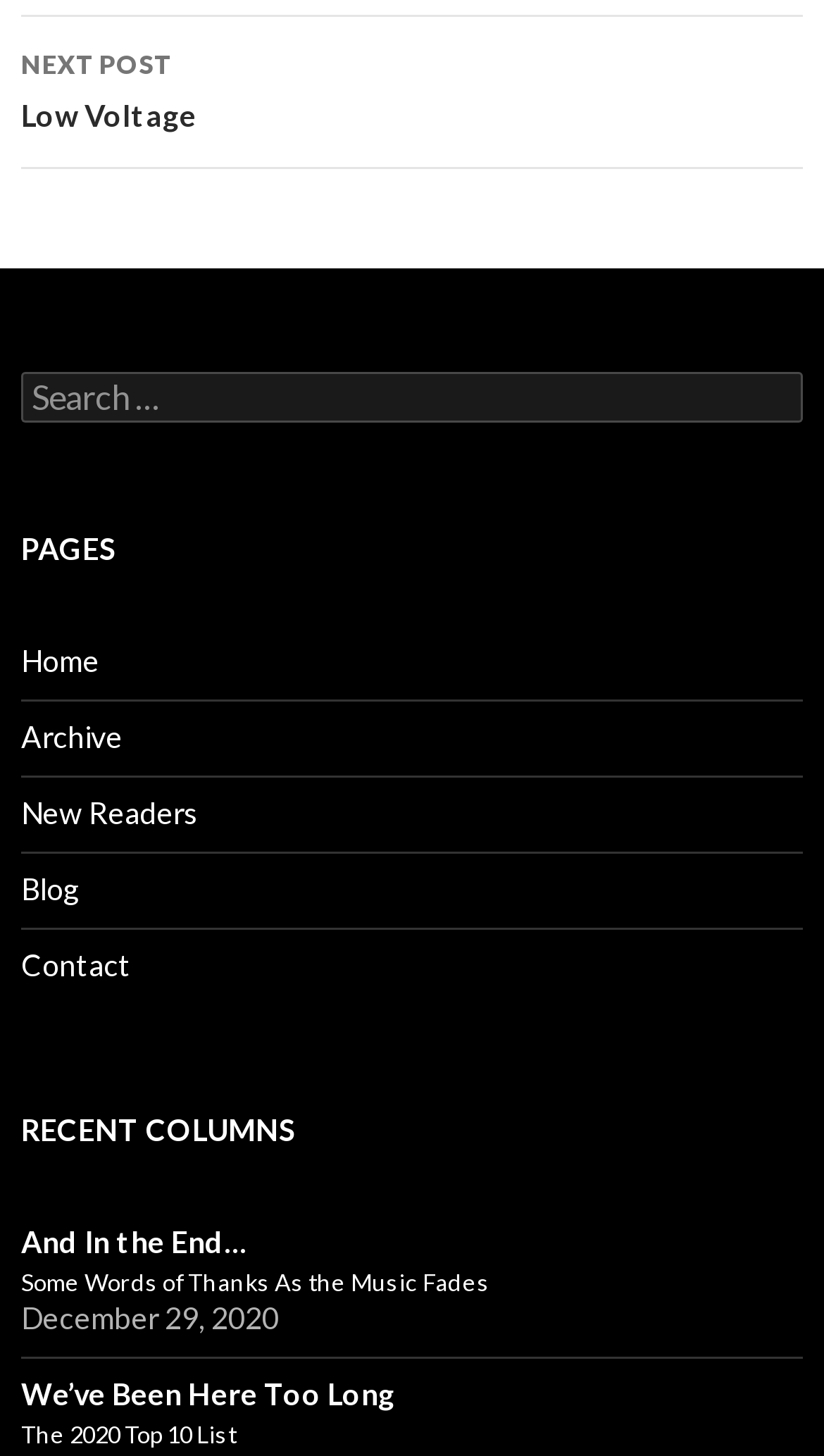Based on the provided description, "New Readers", find the bounding box of the corresponding UI element in the screenshot.

[0.026, 0.546, 0.241, 0.571]